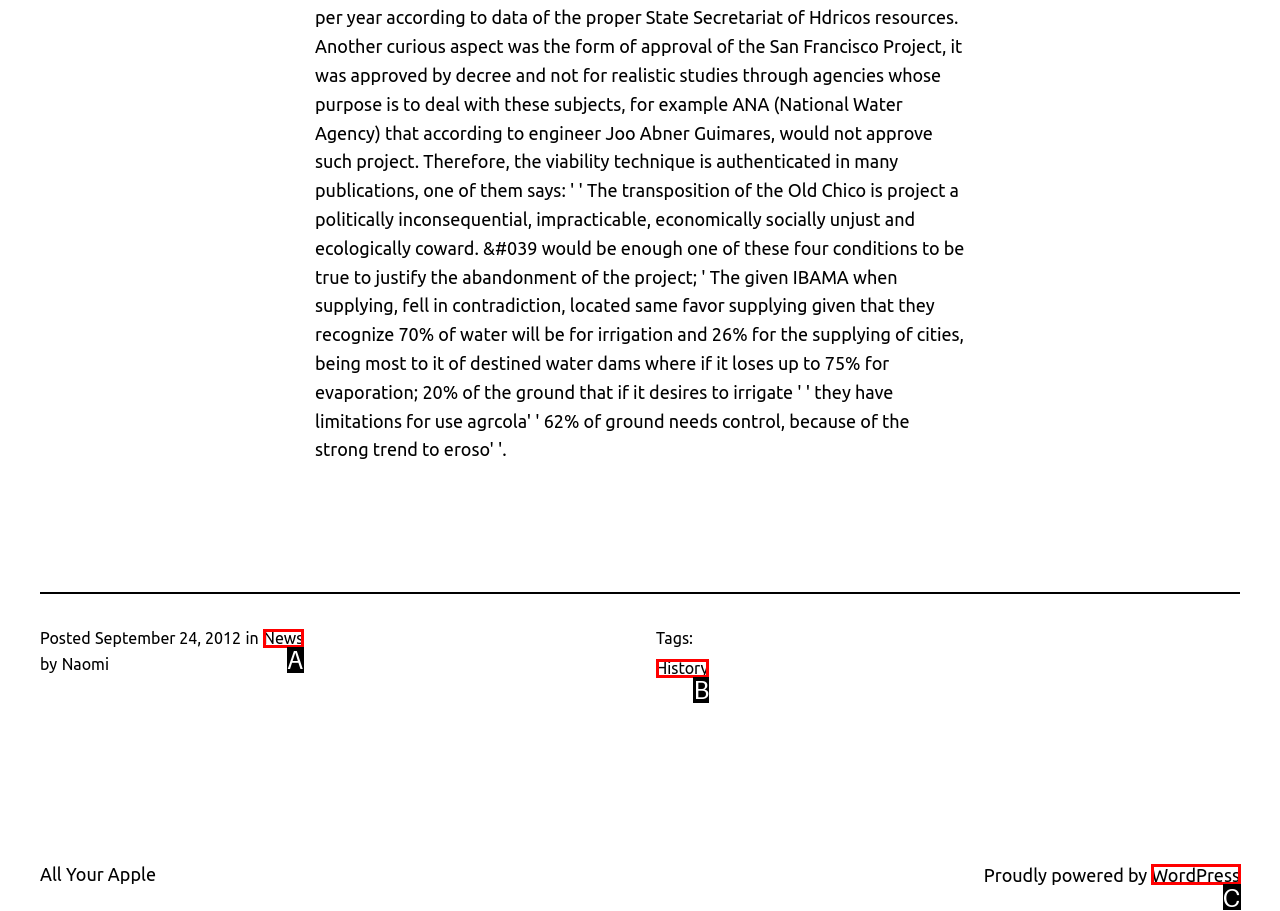Determine the option that aligns with this description: History
Reply with the option's letter directly.

B